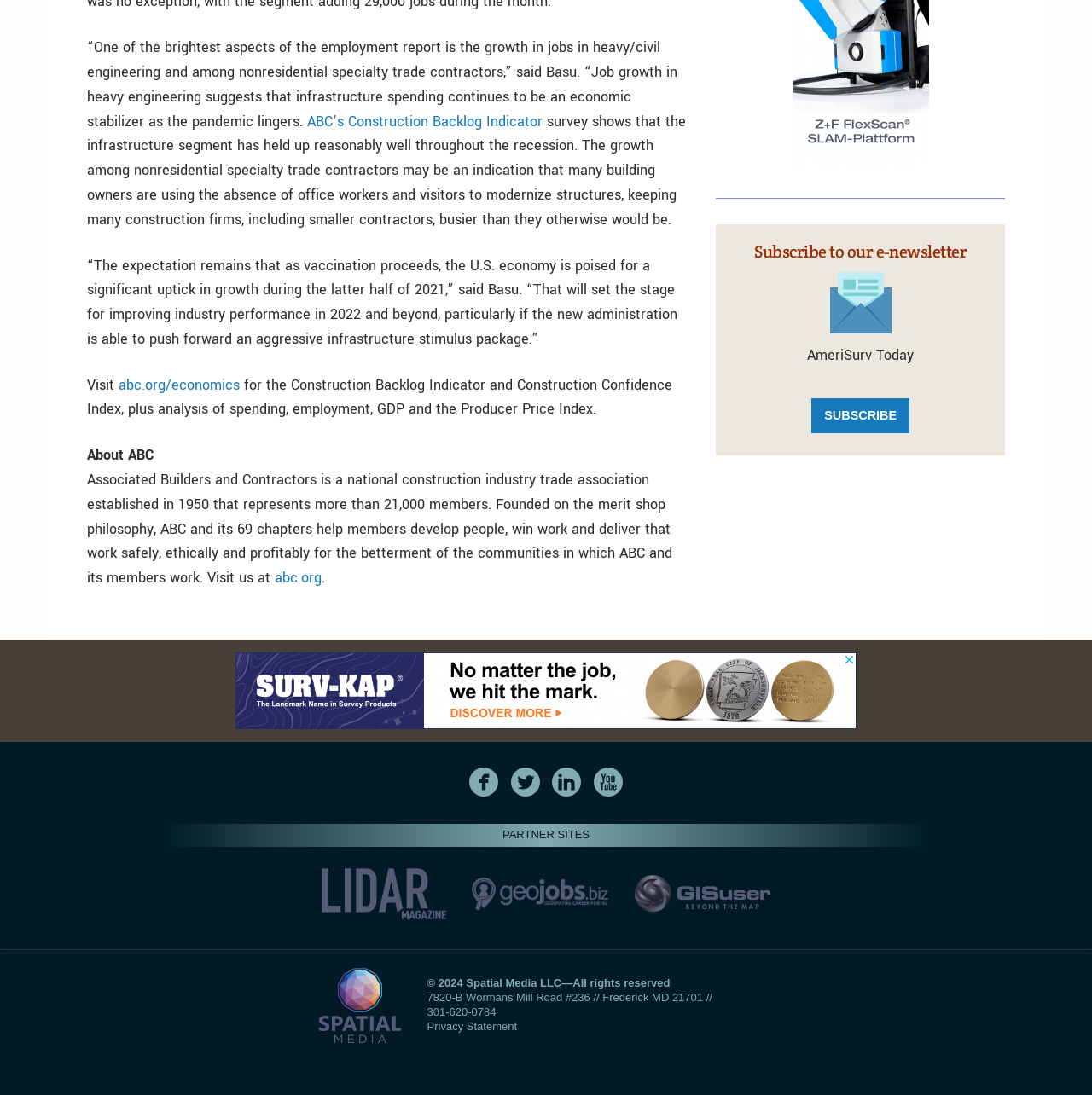Provide a short answer using a single word or phrase for the following question: 
What social media platforms are linked on the webpage?

Facebook, Twitter, LinkedIn, YouTube